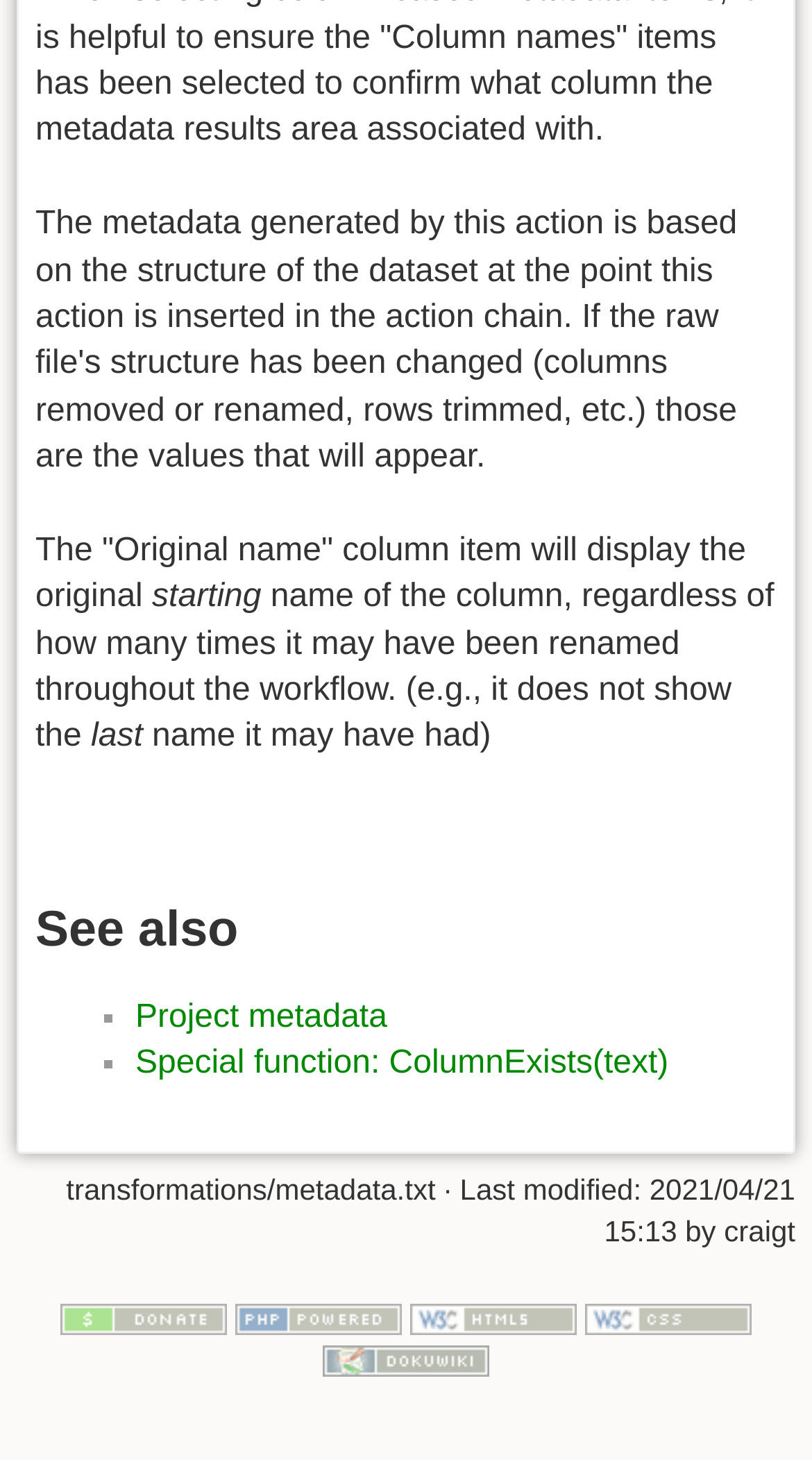Answer with a single word or phrase: 
Who is the last modifier of the metadata?

craigt